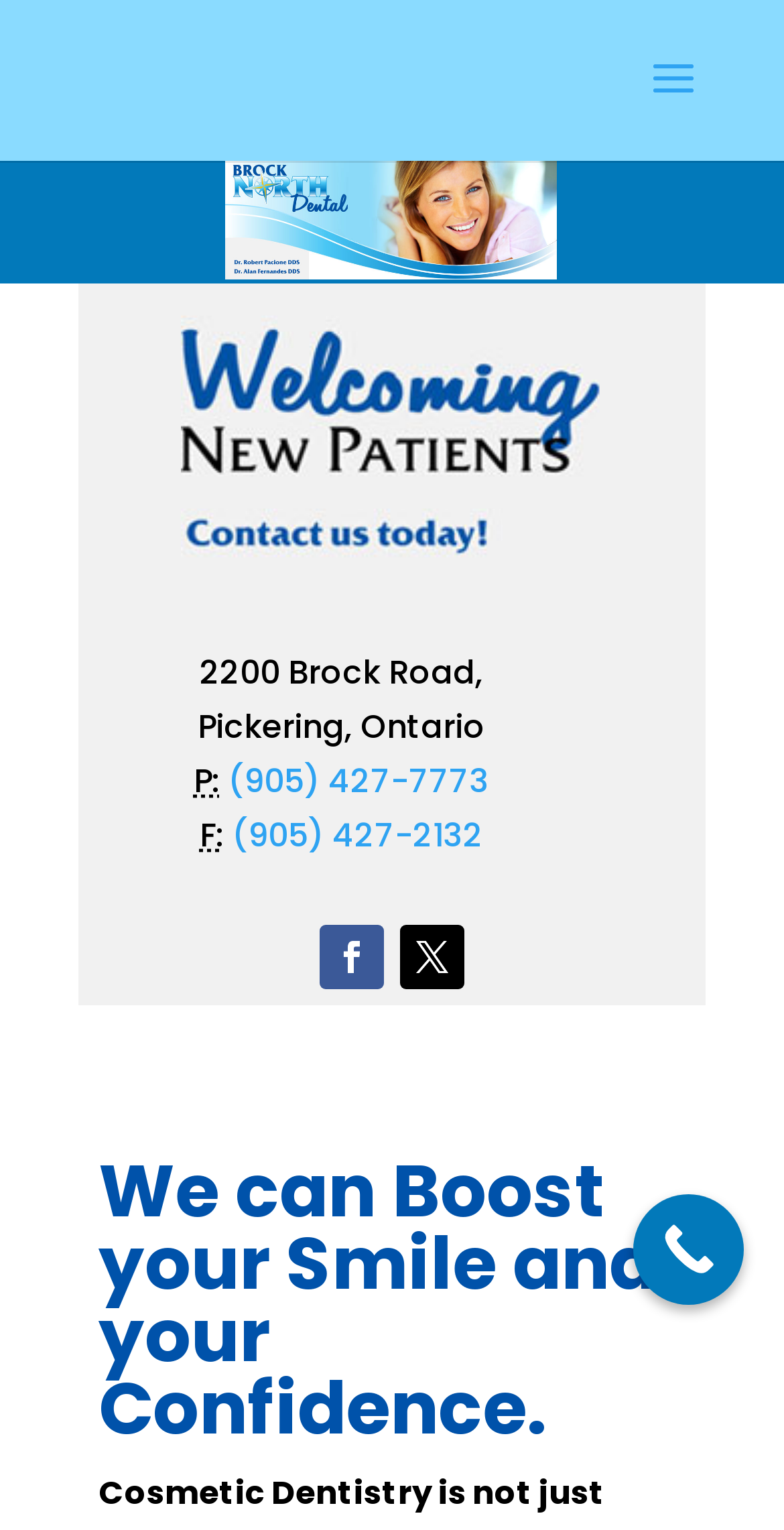Please determine the bounding box coordinates for the UI element described as: "Follow".

[0.51, 0.413, 0.592, 0.455]